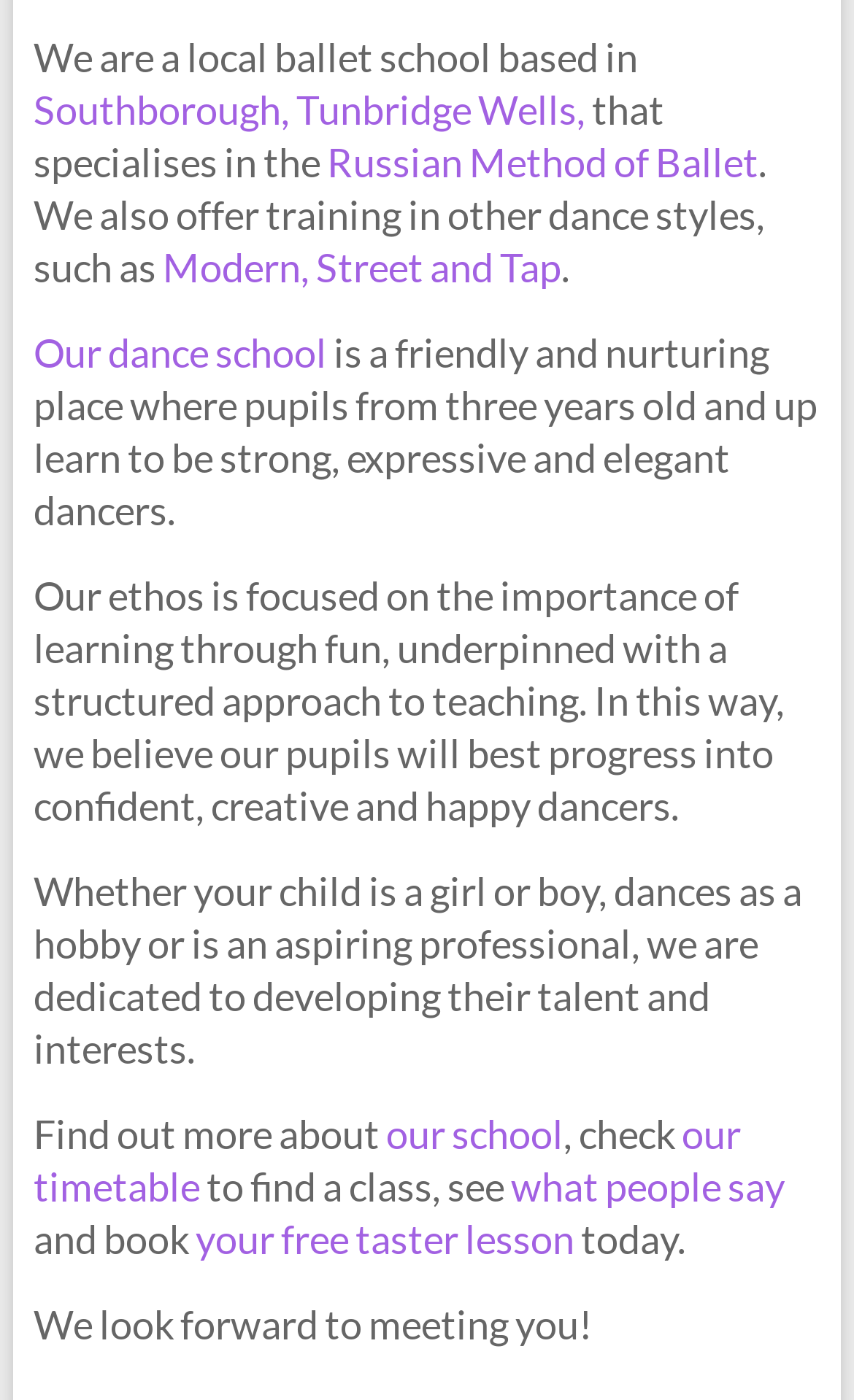Respond to the following question using a concise word or phrase: 
What can I do on this website?

Find out more, check timetable, book lesson